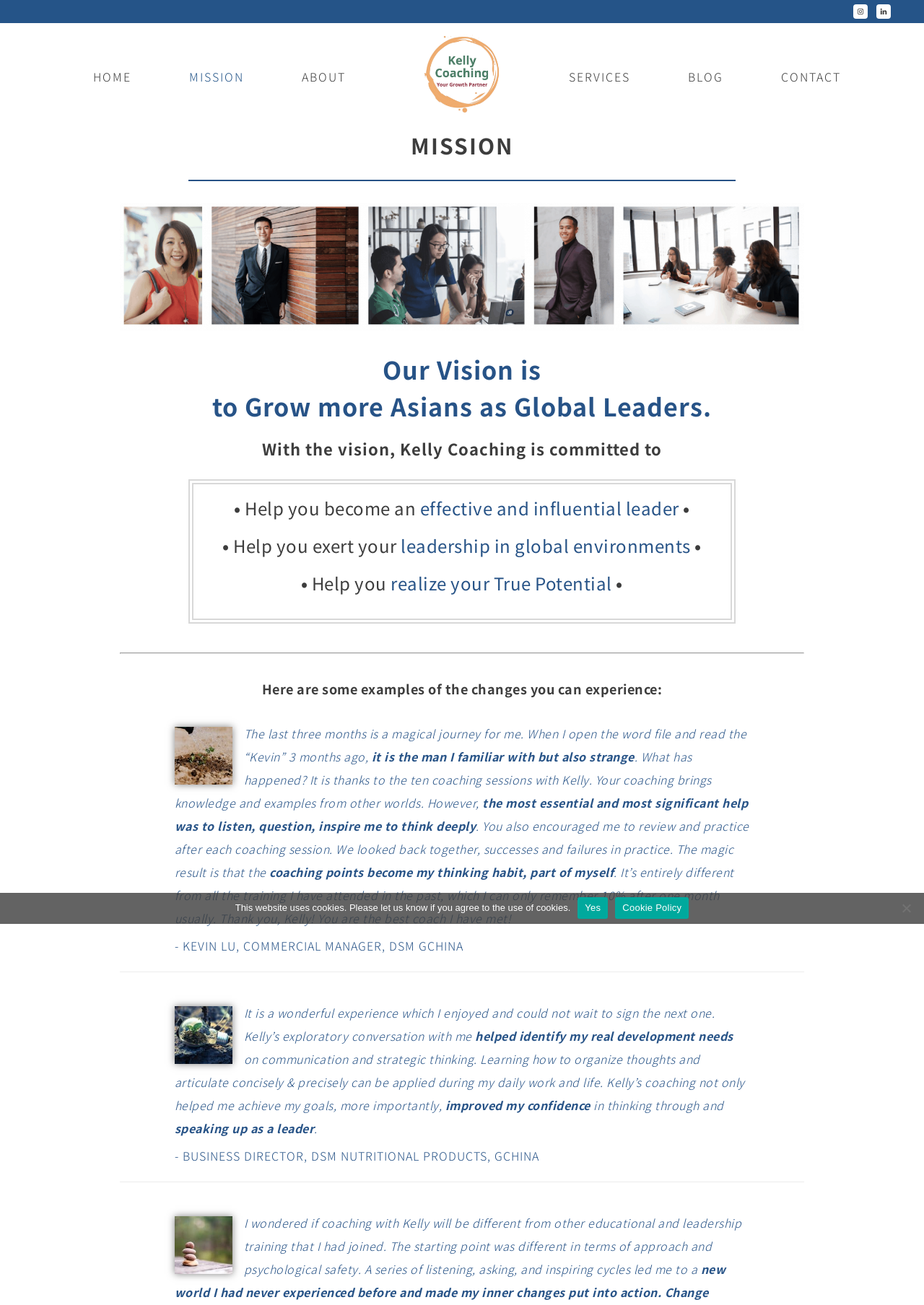Please predict the bounding box coordinates of the element's region where a click is necessary to complete the following instruction: "Click on 'Essay writing service'". The coordinates should be represented by four float numbers between 0 and 1, i.e., [left, top, right, bottom].

None